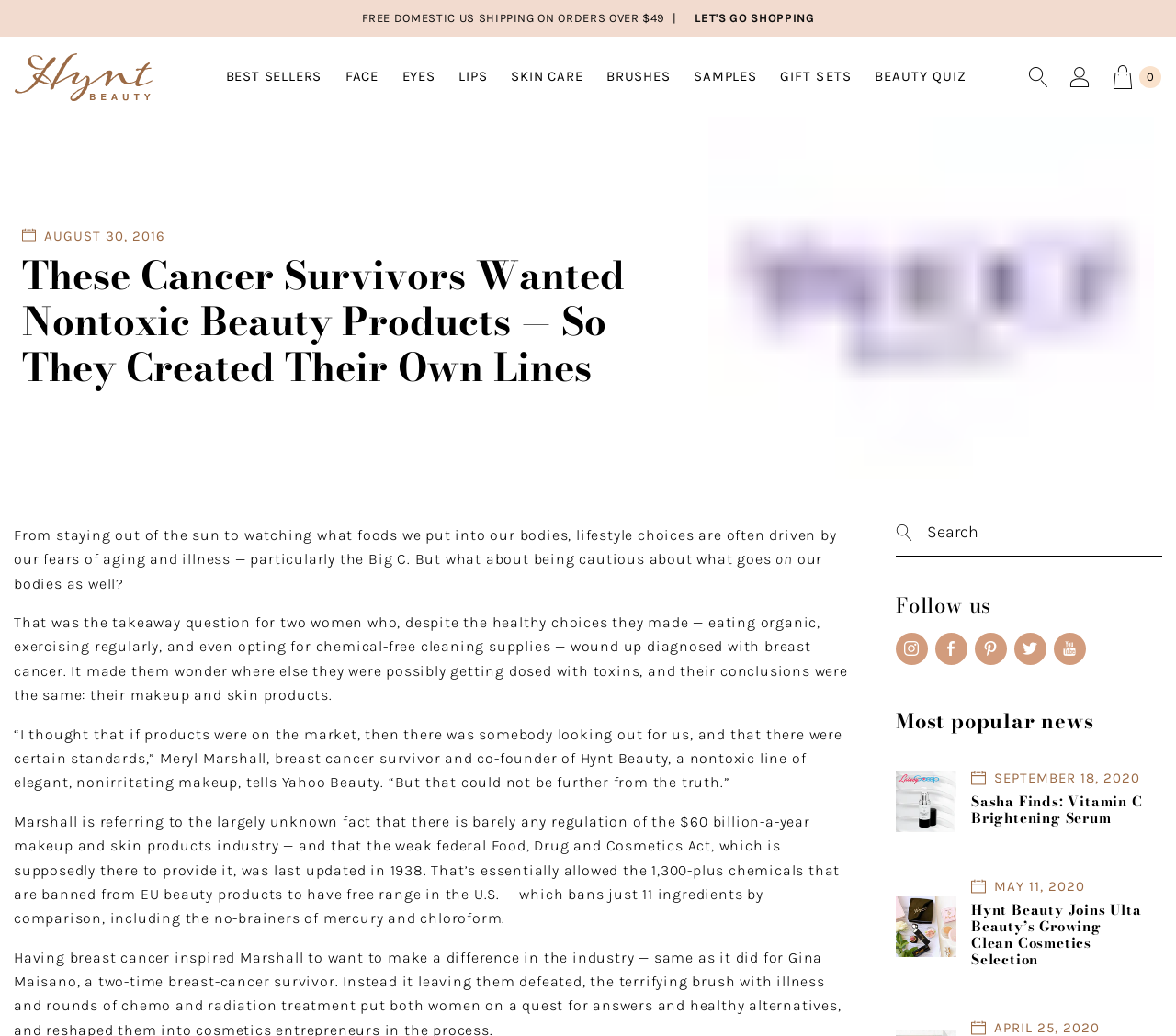How many ingredients are banned in EU beauty products?
Using the image provided, answer with just one word or phrase.

1,300-plus